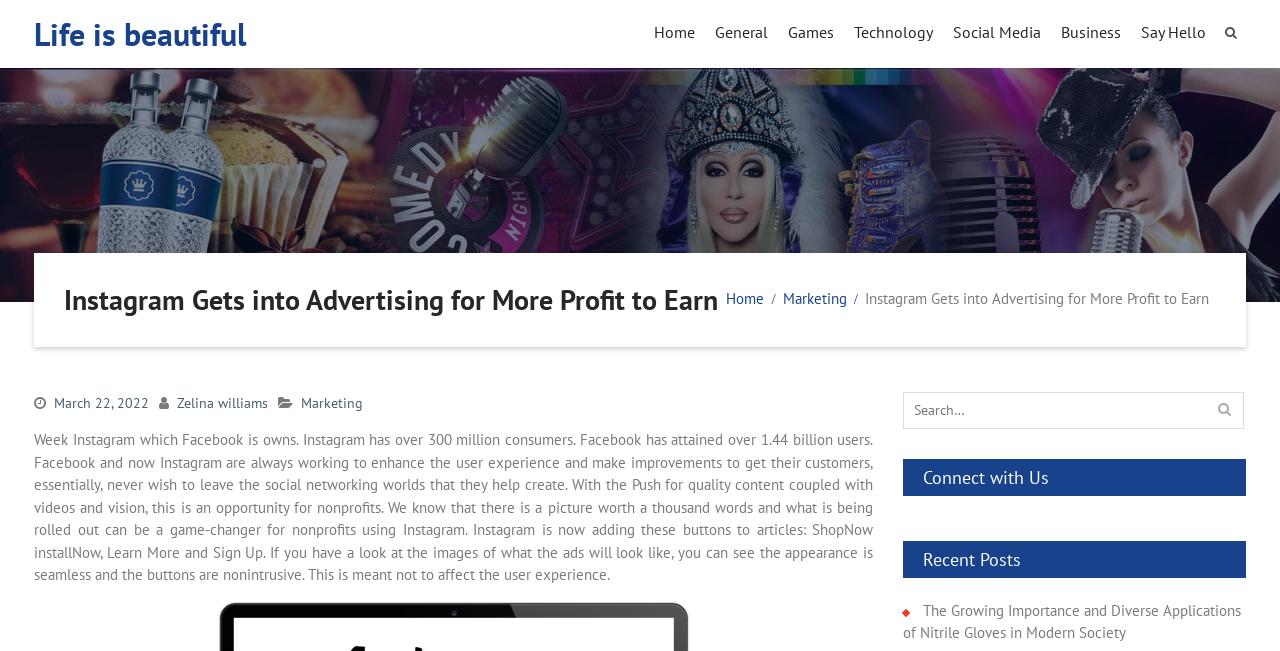Mark the bounding box of the element that matches the following description: "Life is beautiful".

[0.027, 0.02, 0.192, 0.084]